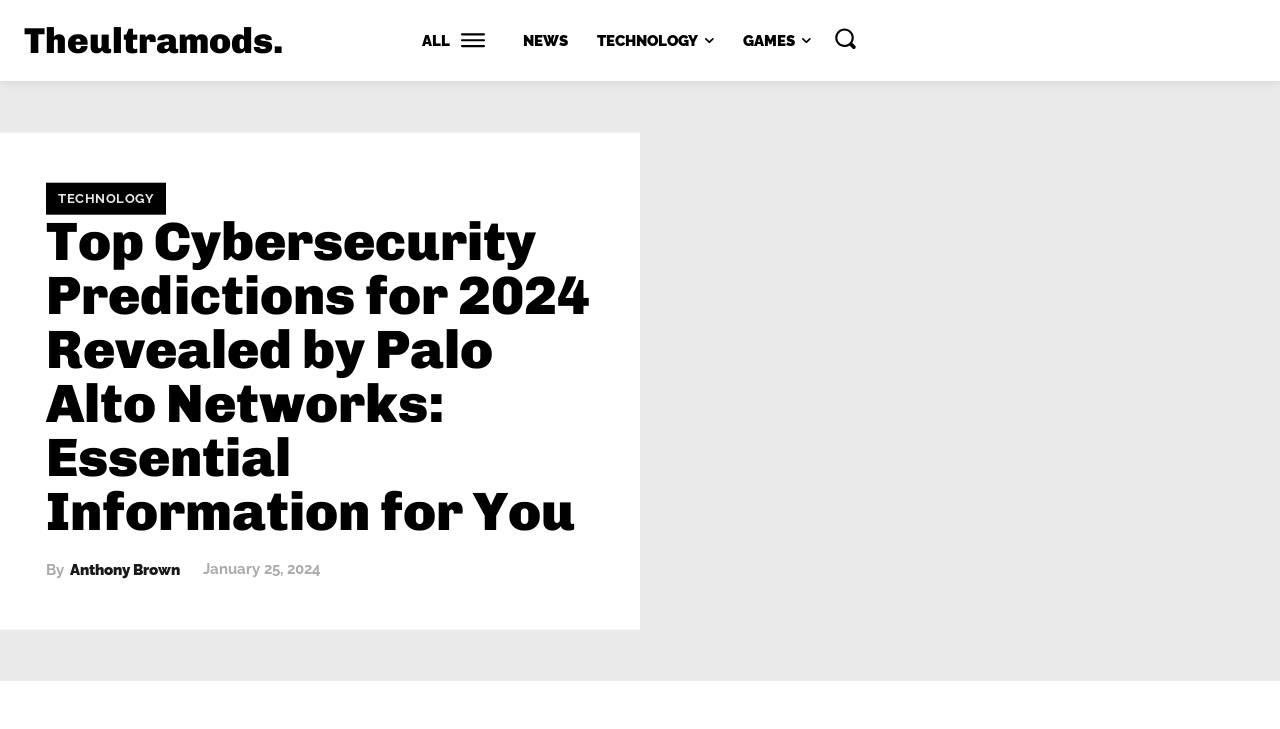Find the bounding box coordinates for the area you need to click to carry out the instruction: "Read the TECHNOLOGY section". The coordinates should be four float numbers between 0 and 1, indicated as [left, top, right, bottom].

[0.457, 0.036, 0.568, 0.077]